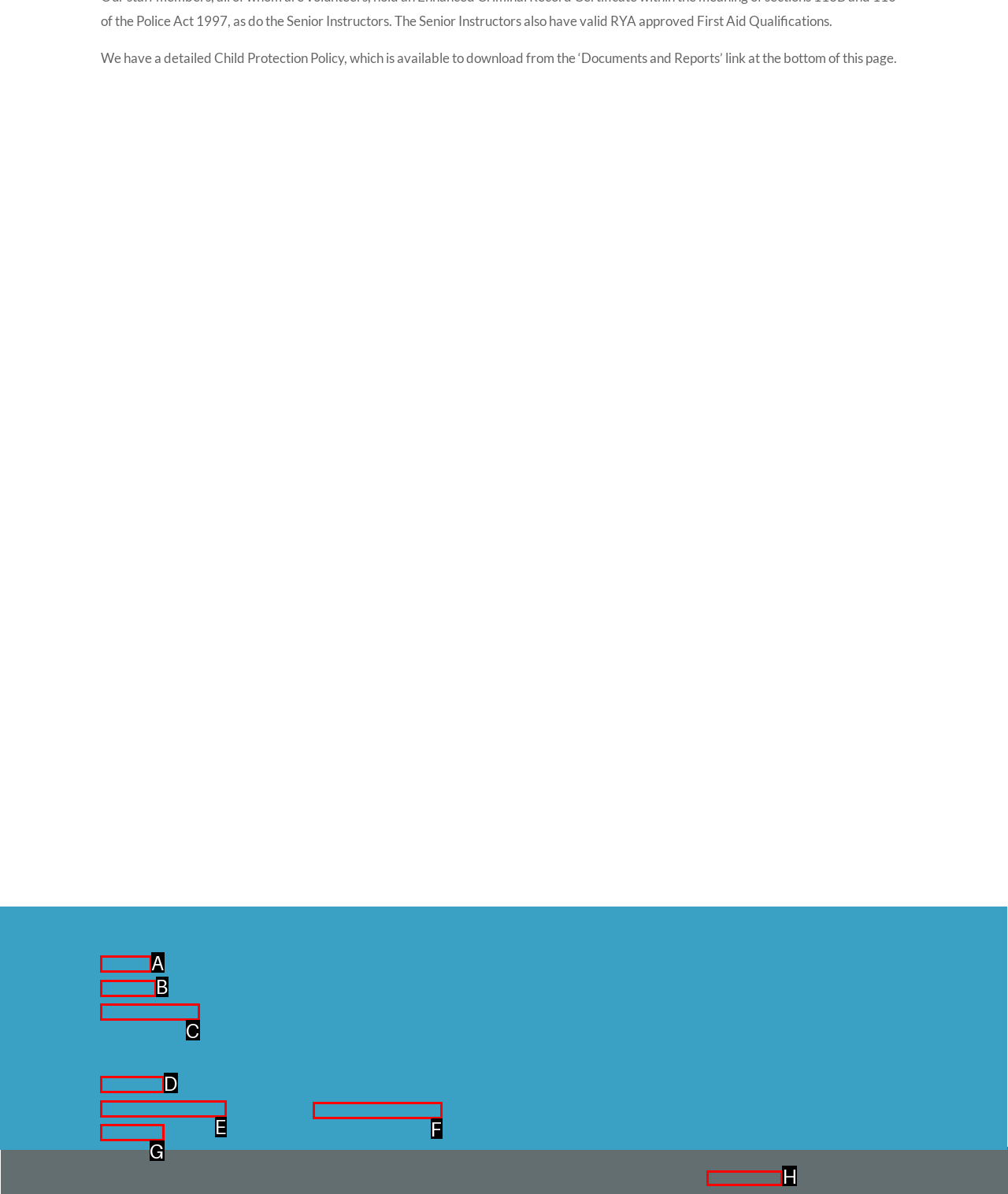Identify the HTML element that corresponds to the description: Follow us on Facebook Provide the letter of the matching option directly from the choices.

F